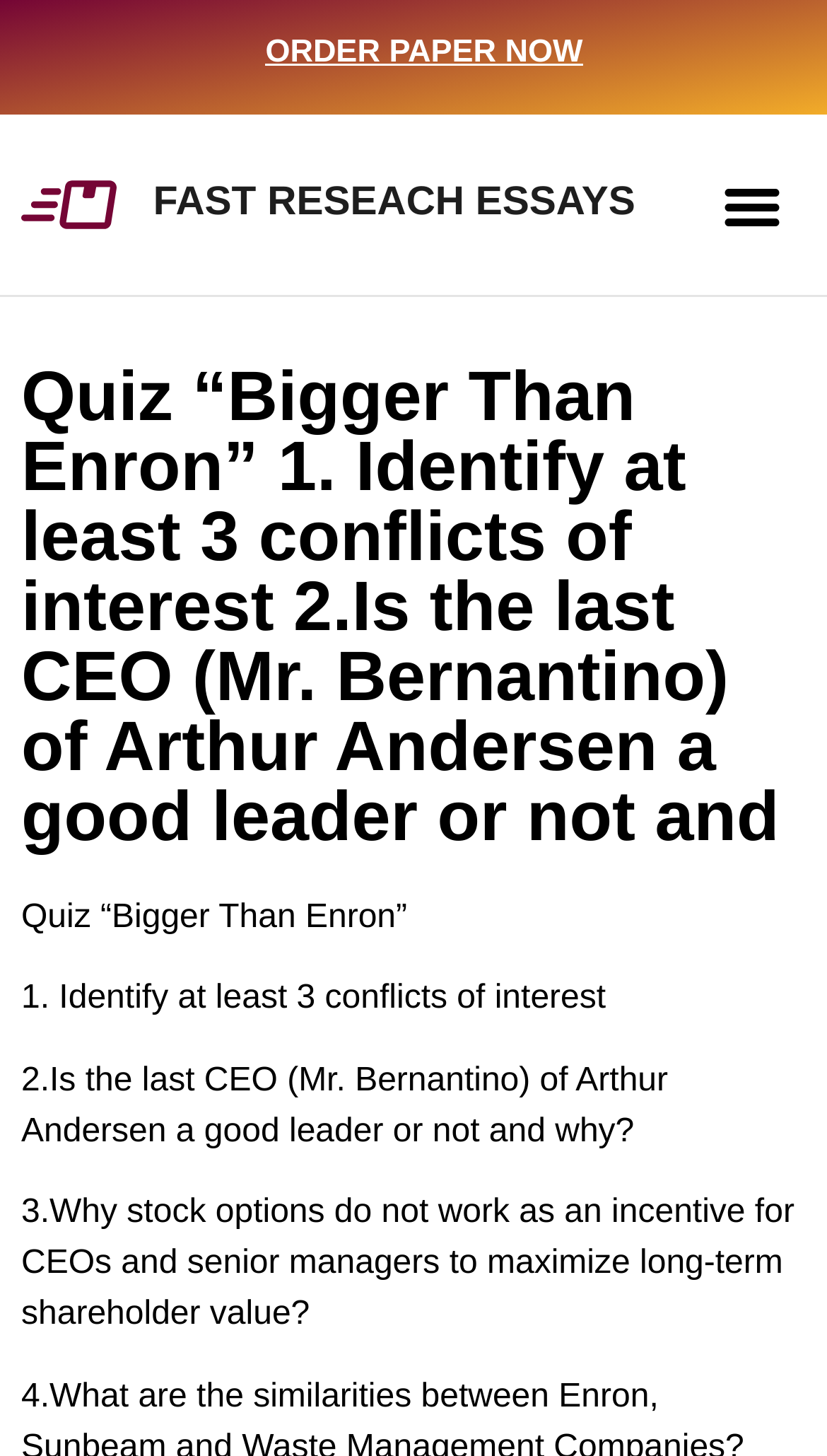Locate the bounding box for the described UI element: "Fast Reseach Essays". Ensure the coordinates are four float numbers between 0 and 1, formatted as [left, top, right, bottom].

[0.026, 0.108, 0.804, 0.173]